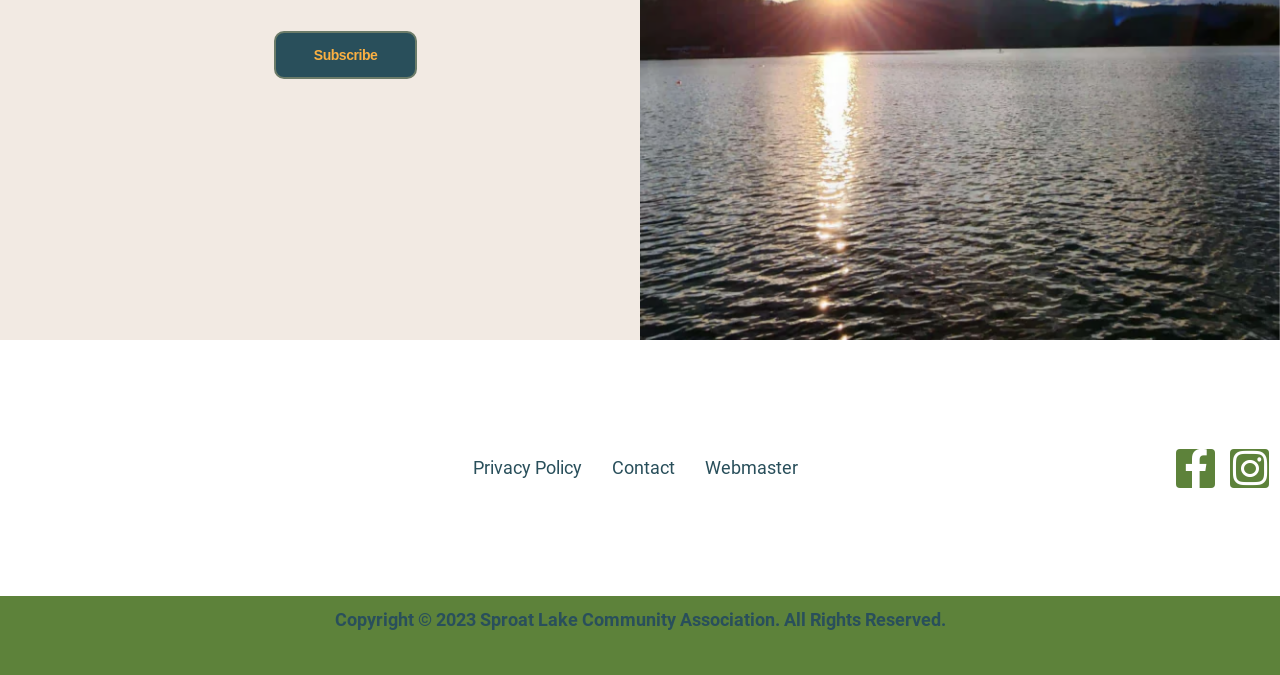What is the first link in the footer?
Refer to the image and respond with a one-word or short-phrase answer.

Subscribe